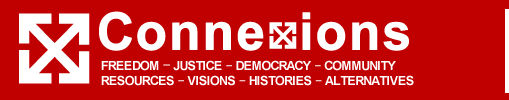Describe the scene depicted in the image with great detail.

The image features the logo of "Connexions," prominently displayed against a bold red background. It incorporates a stylized design, with the word "Connexions" in a creative font, emphasizing the interconnectedness of ideas and resources. Below the name are key themes expressed as keywords: "FREEDOM," "JUSTICE," "DEMOCRACY," "COMMUNITY," "RESOURCES," "VISIONS," "HISTORIES," and "ALTERNATIVES." These words represent the organization's commitment to social justice and activism, highlighting its role as a vital resource for information and solidarity within various movements. The logo's visual elements reflect a modern and dynamic approach, resonating with the themes of community engagement and advocacy for change.